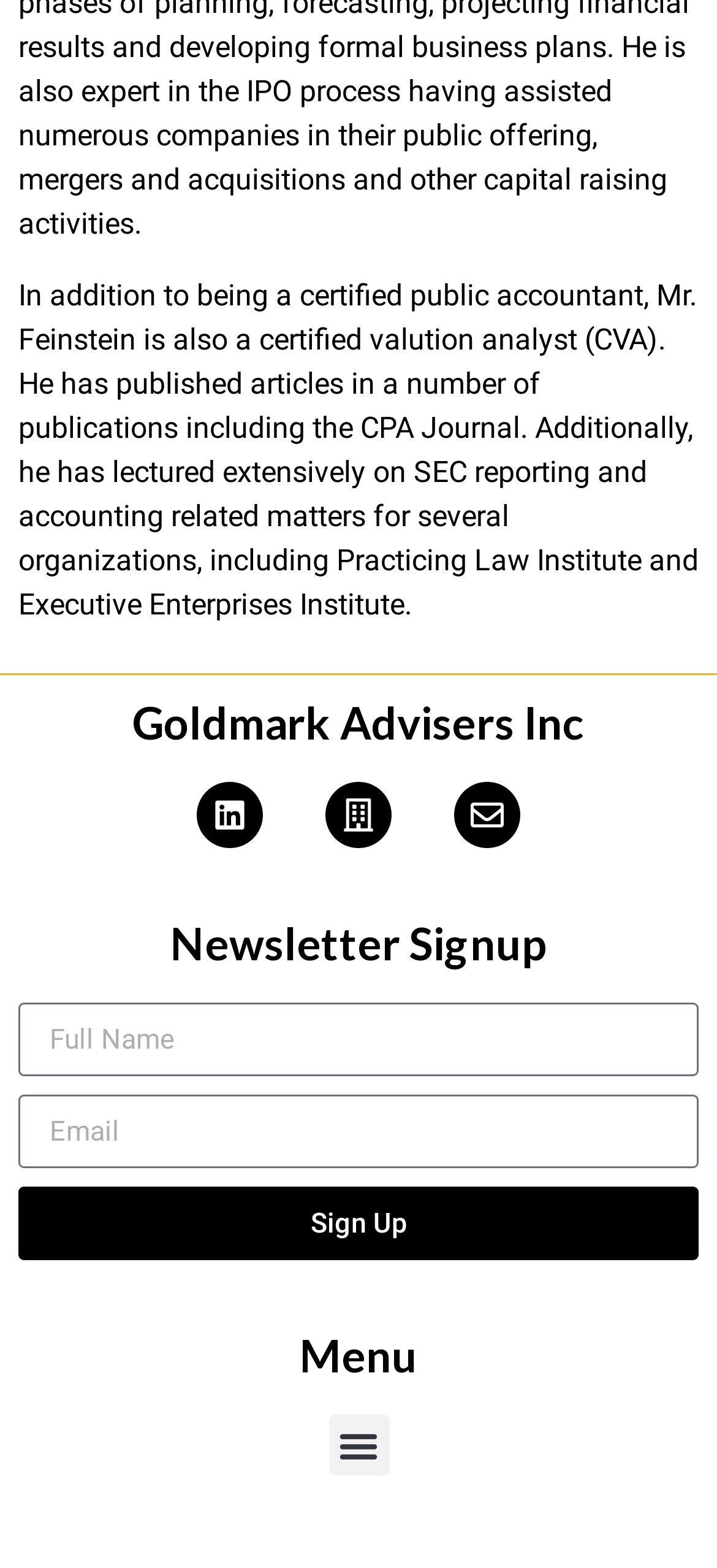Find the UI element described as: "Envelope" and predict its bounding box coordinates. Ensure the coordinates are four float numbers between 0 and 1, [left, top, right, bottom].

[0.633, 0.499, 0.726, 0.541]